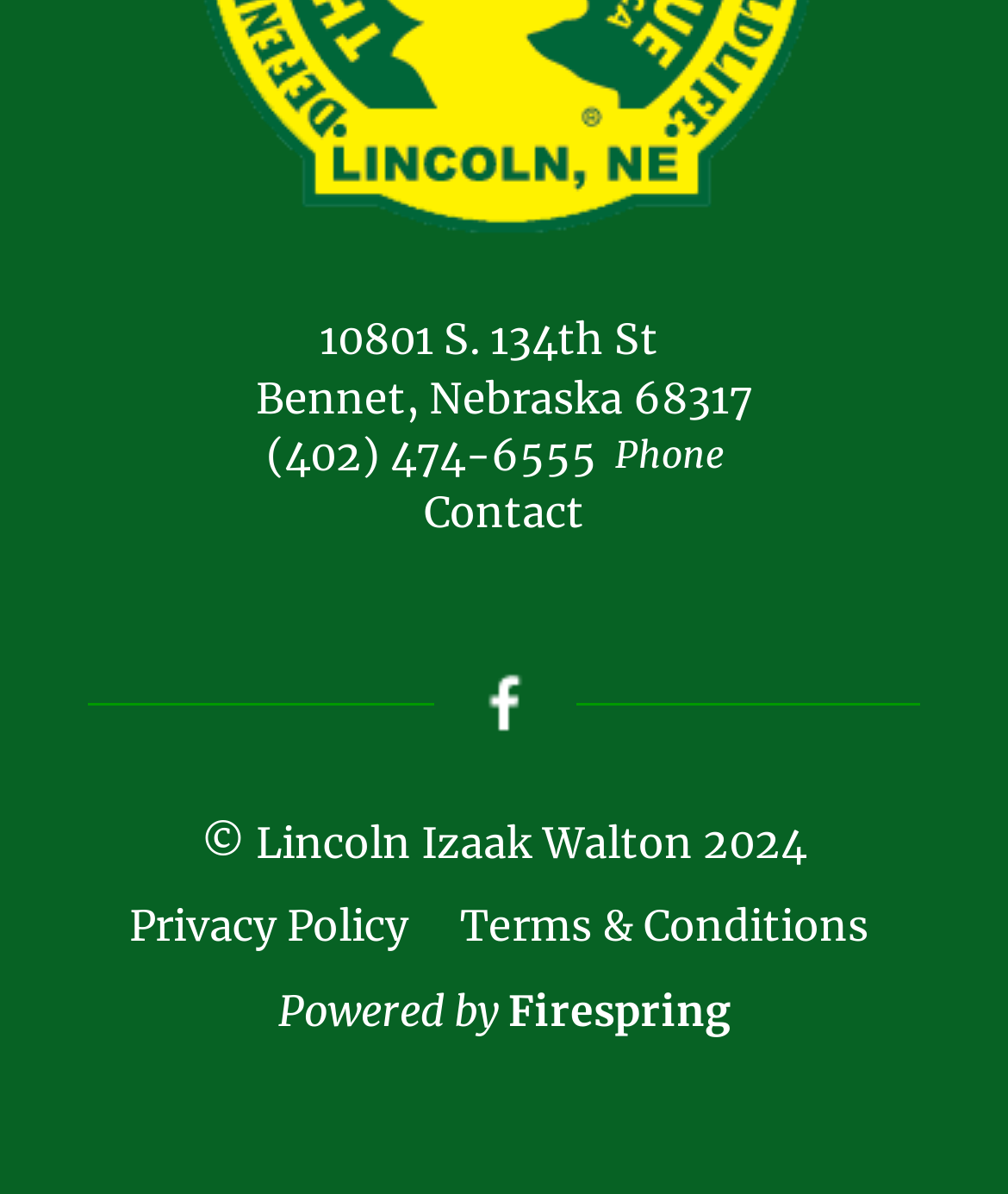Determine the bounding box for the described UI element: "Privacy Policy".

[0.128, 0.754, 0.405, 0.797]